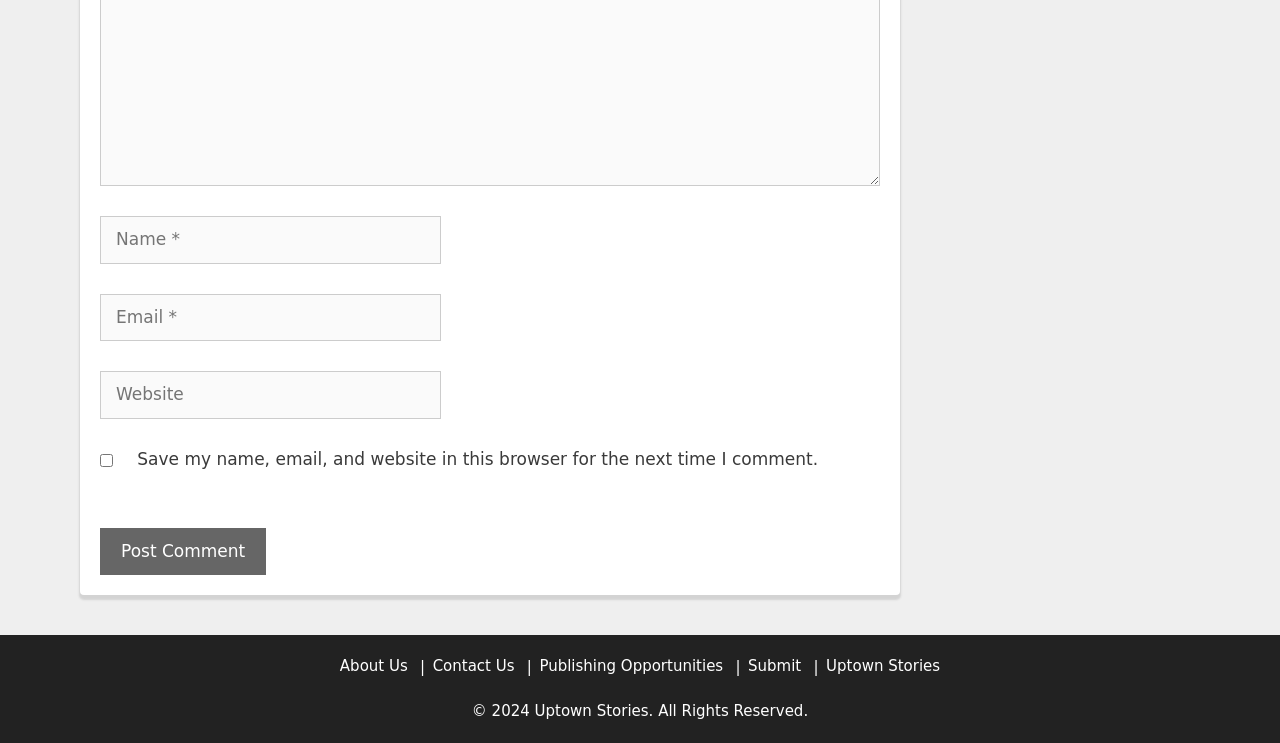Please examine the image and answer the question with a detailed explanation:
What is the label of the first text box?

The first text box is labeled as 'Name' which is indicated by the StaticText element with the text 'Name' and bounding box coordinates [0.077, 0.252, 0.117, 0.279] above the text box with ID 533.